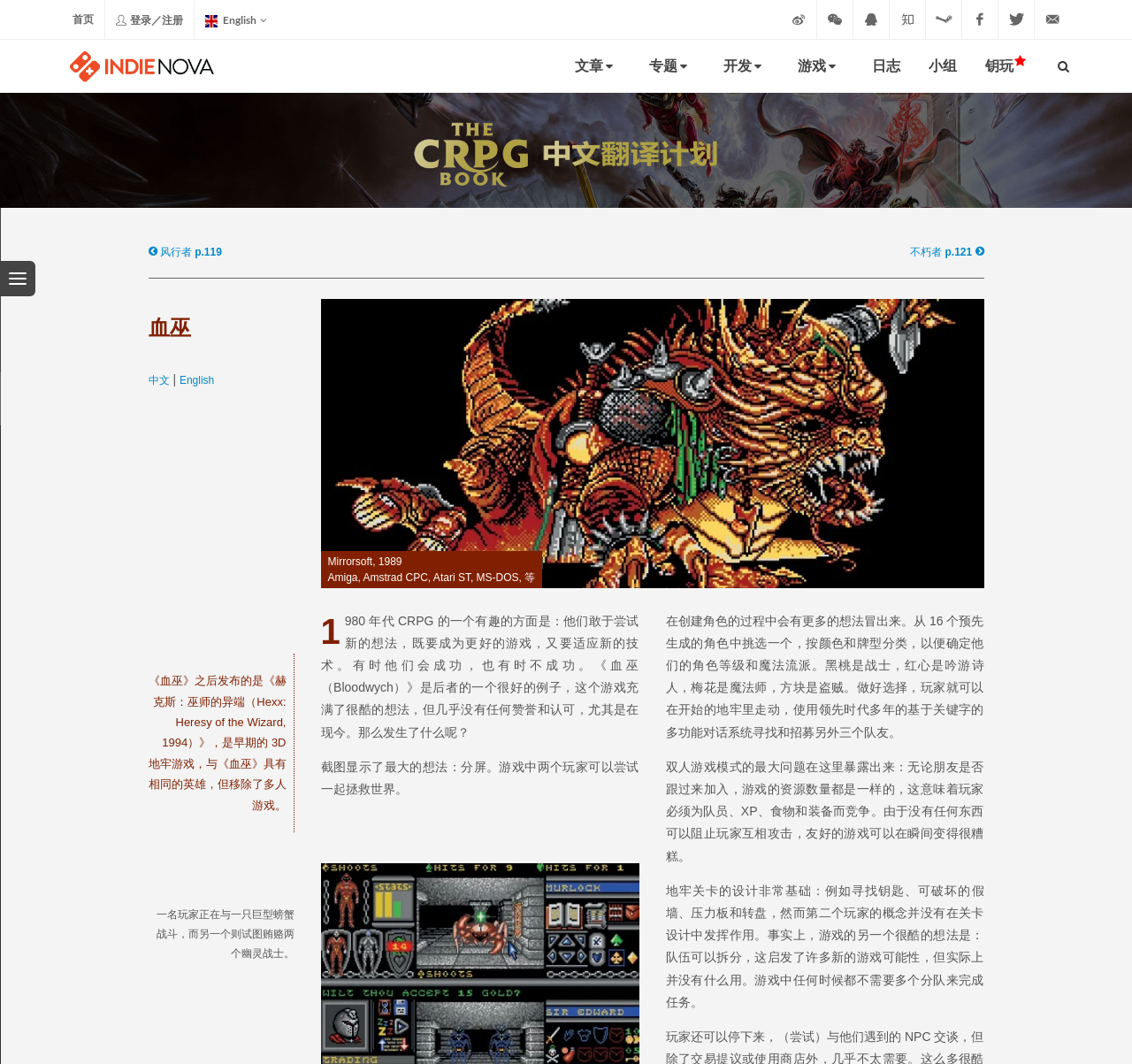Using the description: "QQ 群：714980405（点击查看全部群聊）", identify the bounding box of the corresponding UI element in the screenshot.

[0.754, 0.0, 0.785, 0.037]